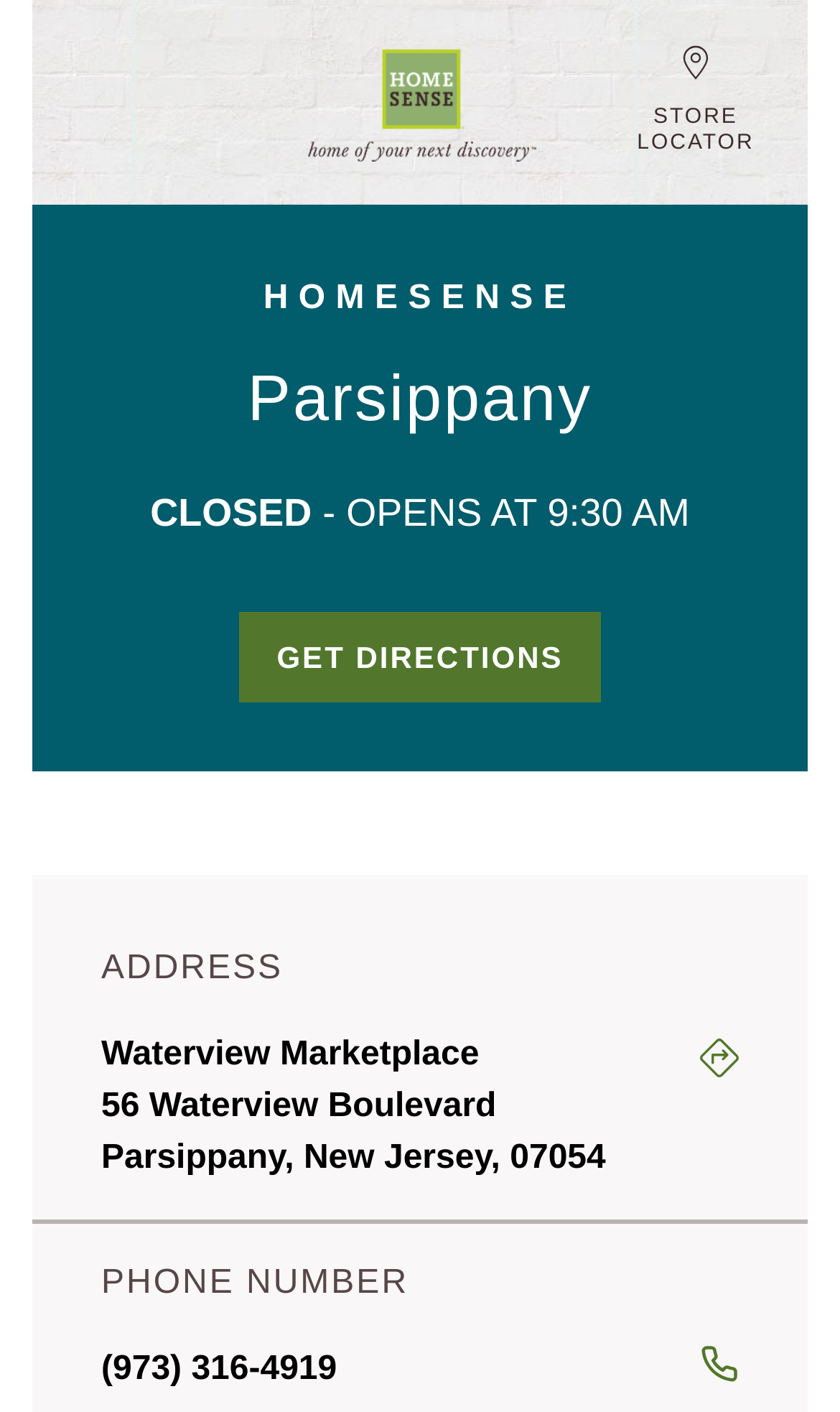What time does the store open?
Provide a one-word or short-phrase answer based on the image.

9:30 AM